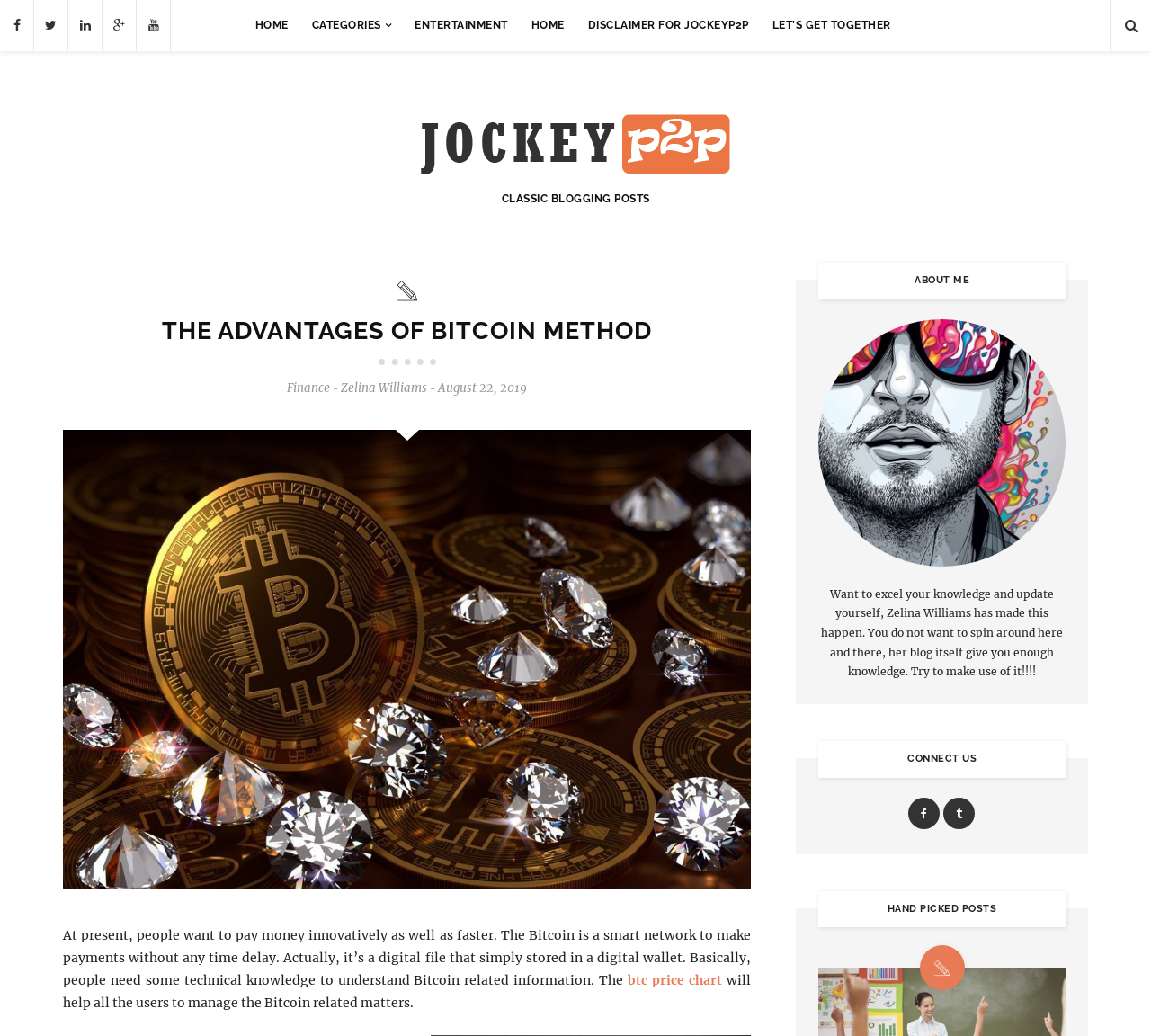Identify the bounding box for the element characterized by the following description: "alt="Jockey p2p"".

[0.358, 0.11, 0.642, 0.175]